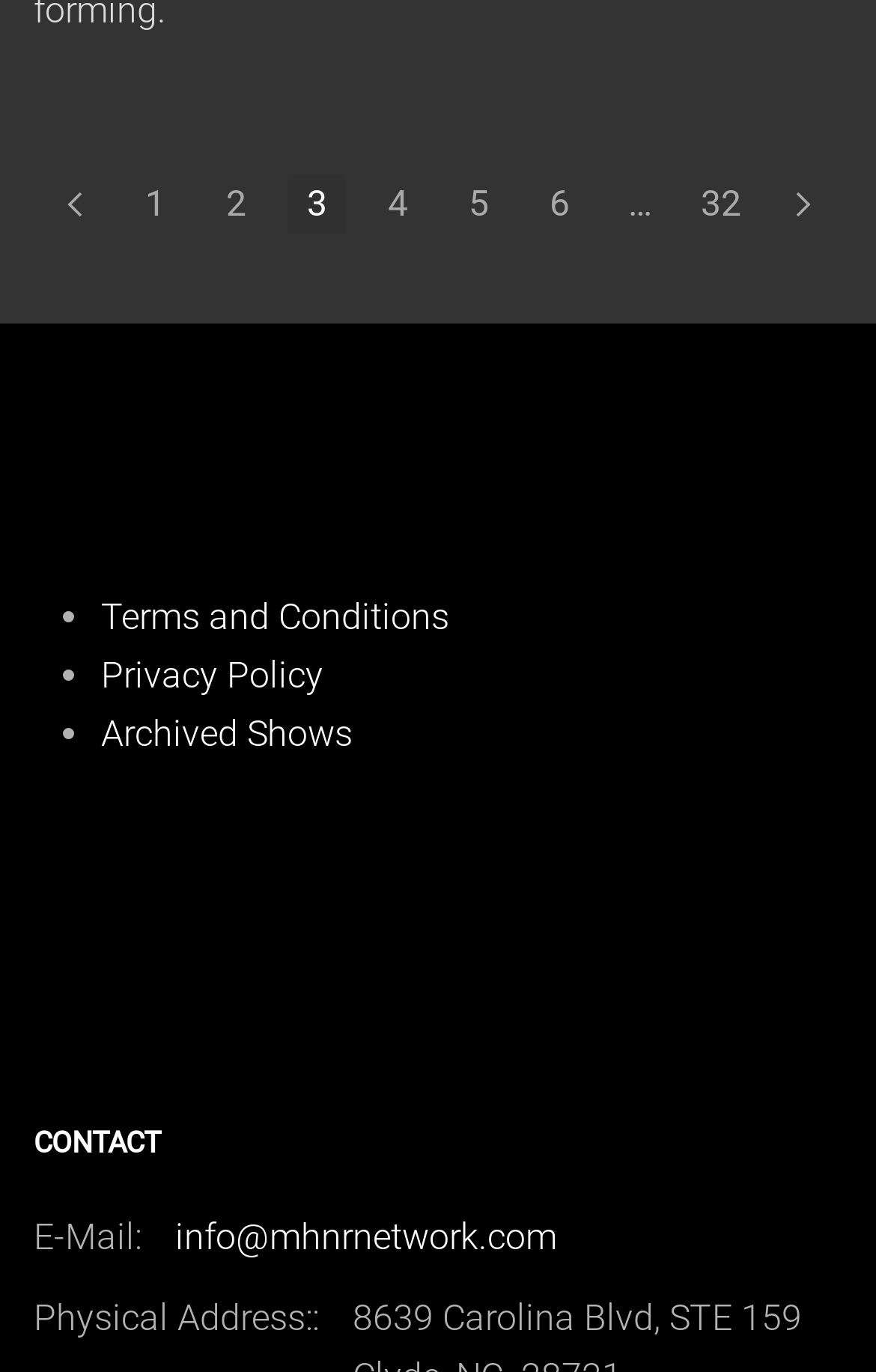Can you identify the bounding box coordinates of the clickable region needed to carry out this instruction: 'go to previous page'? The coordinates should be four float numbers within the range of 0 to 1, stated as [left, top, right, bottom].

[0.051, 0.139, 0.118, 0.159]